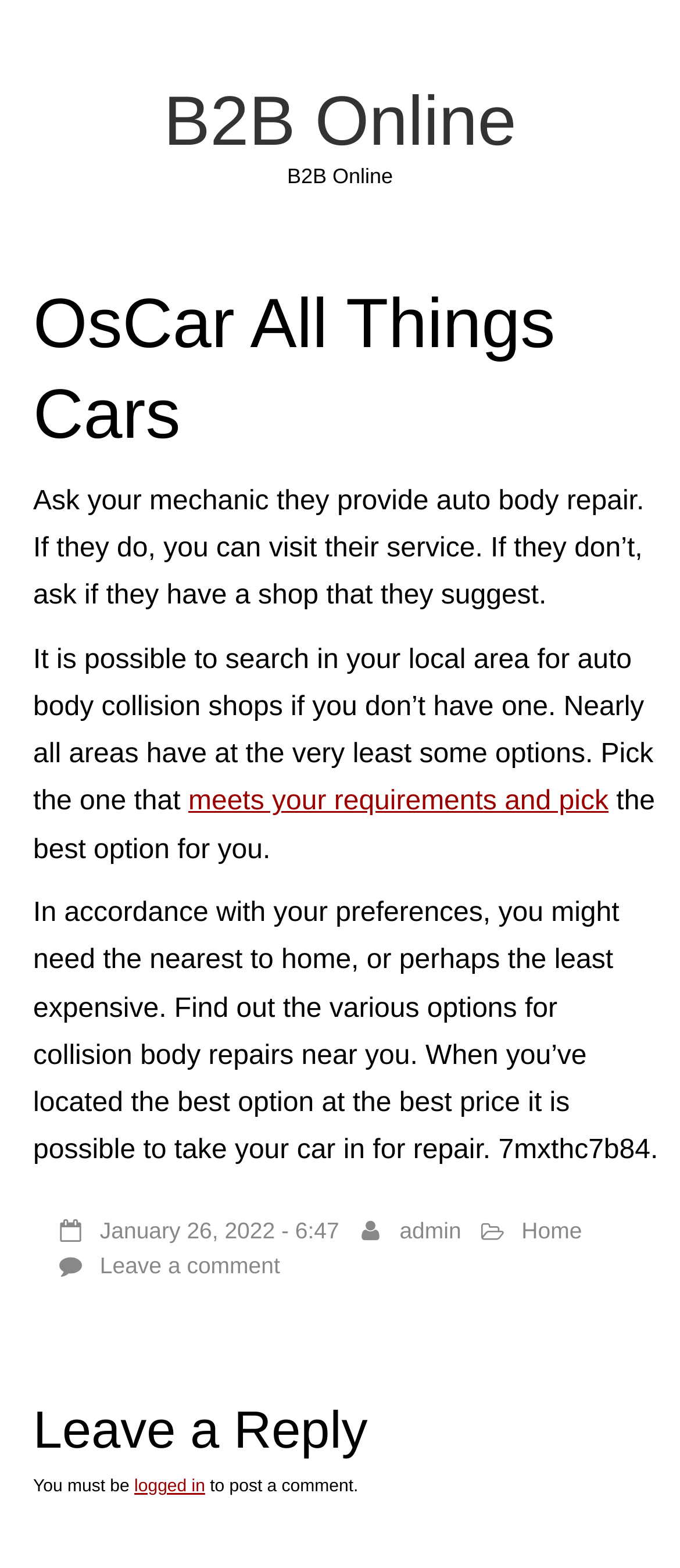Identify and provide the bounding box for the element described by: "Home".

[0.767, 0.776, 0.856, 0.793]